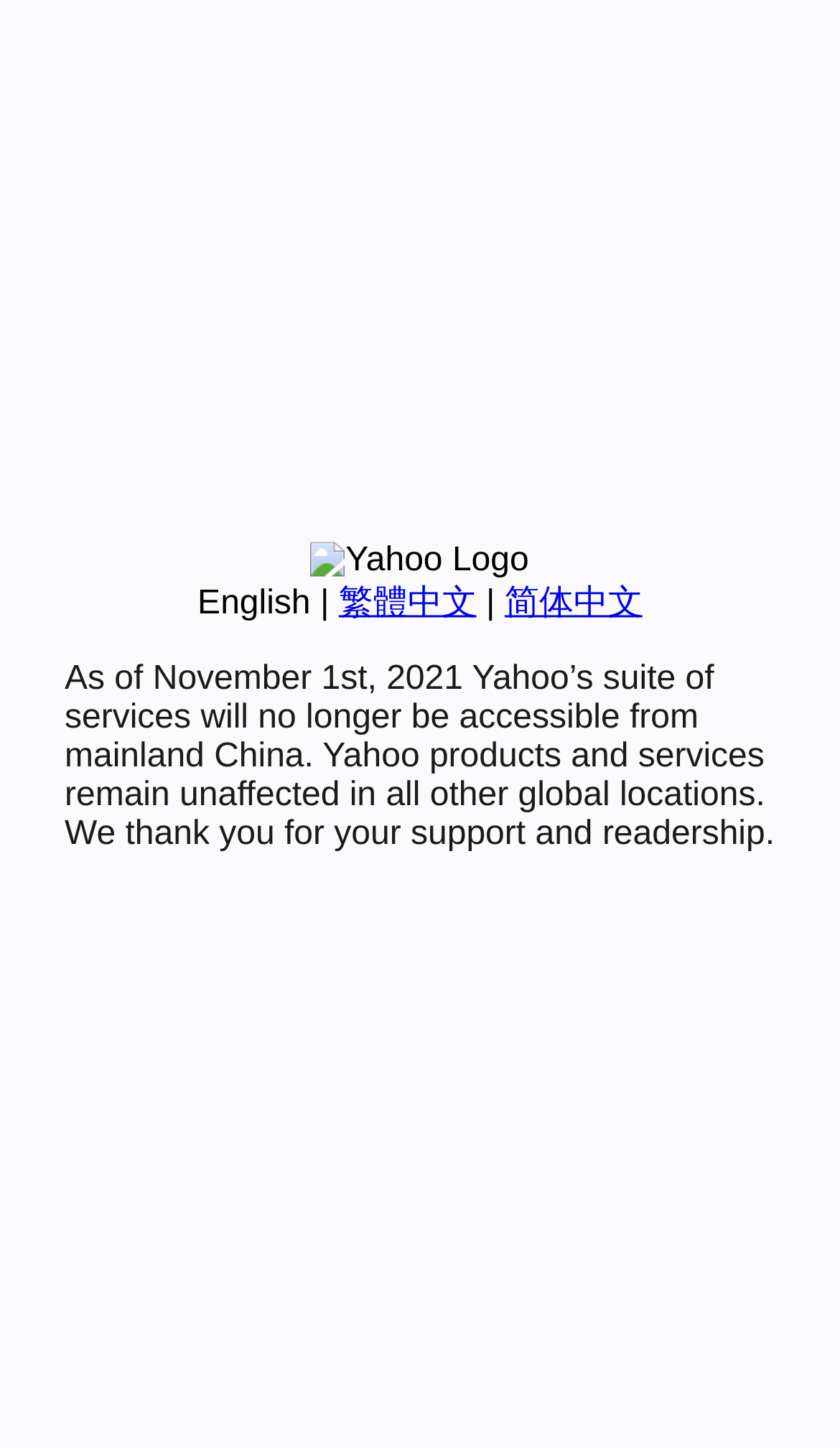Given the element description English, specify the bounding box coordinates of the corresponding UI element in the format (top-left x, top-left y, bottom-right x, bottom-right y). All values must be between 0 and 1.

[0.235, 0.404, 0.37, 0.429]